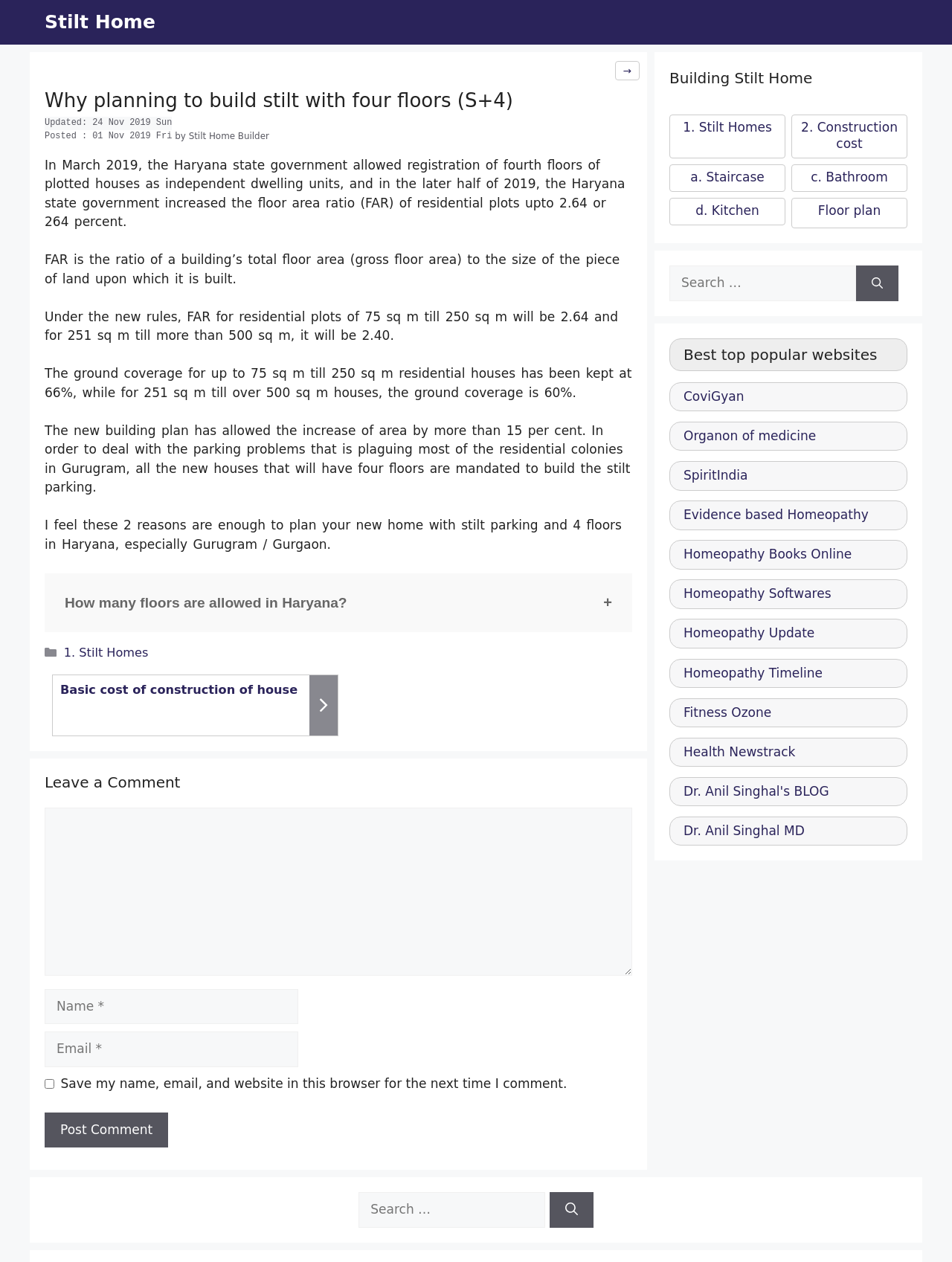How many floors are allowed in Haryana?
Please provide a detailed answer to the question.

The article discusses the benefits of building stilt homes with four floors in Haryana, and the heading 'How many floors are allowed in Haryana?' suggests that four floors are allowed.